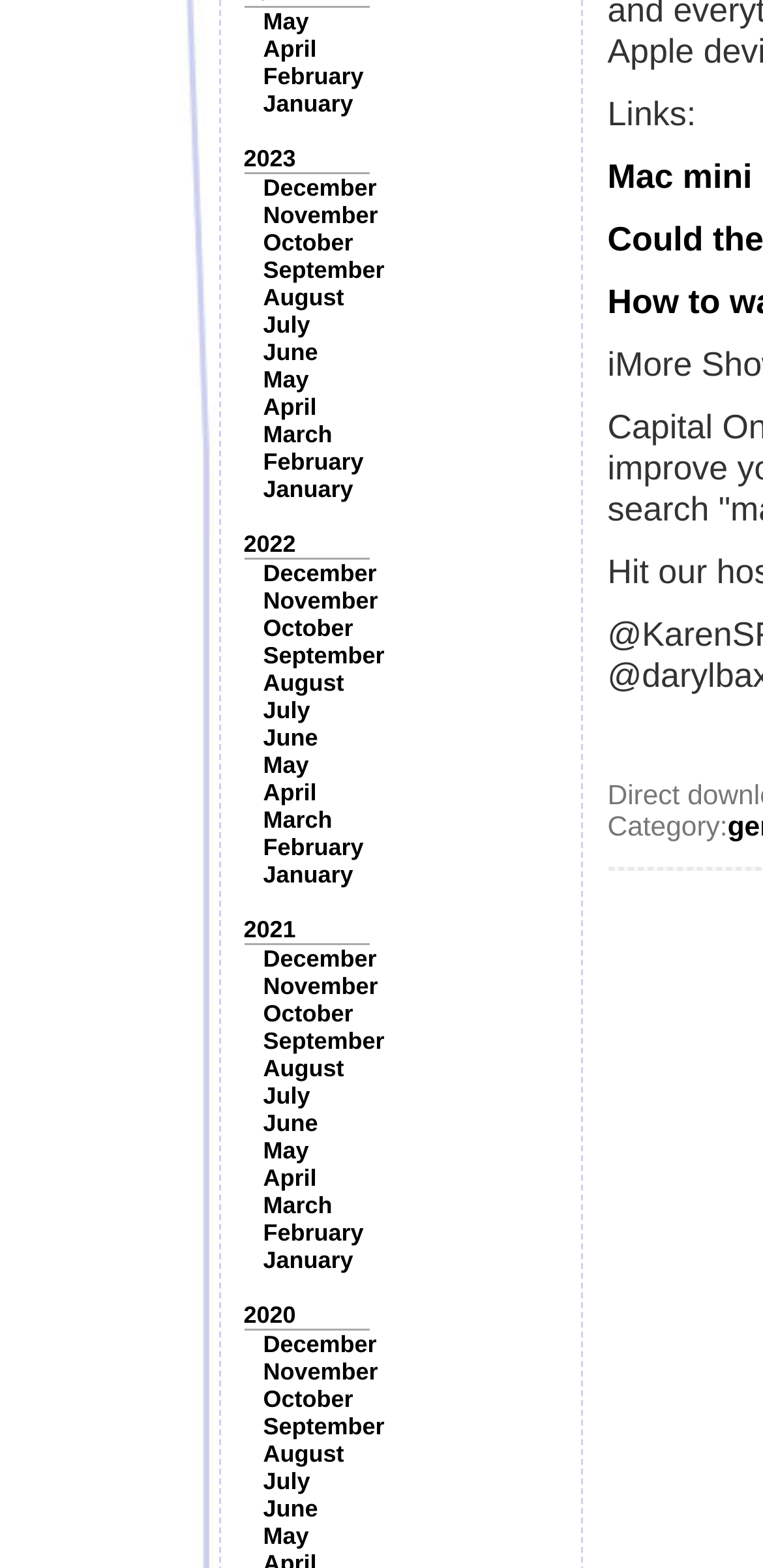Locate and provide the bounding box coordinates for the HTML element that matches this description: "December".

[0.345, 0.111, 0.494, 0.129]